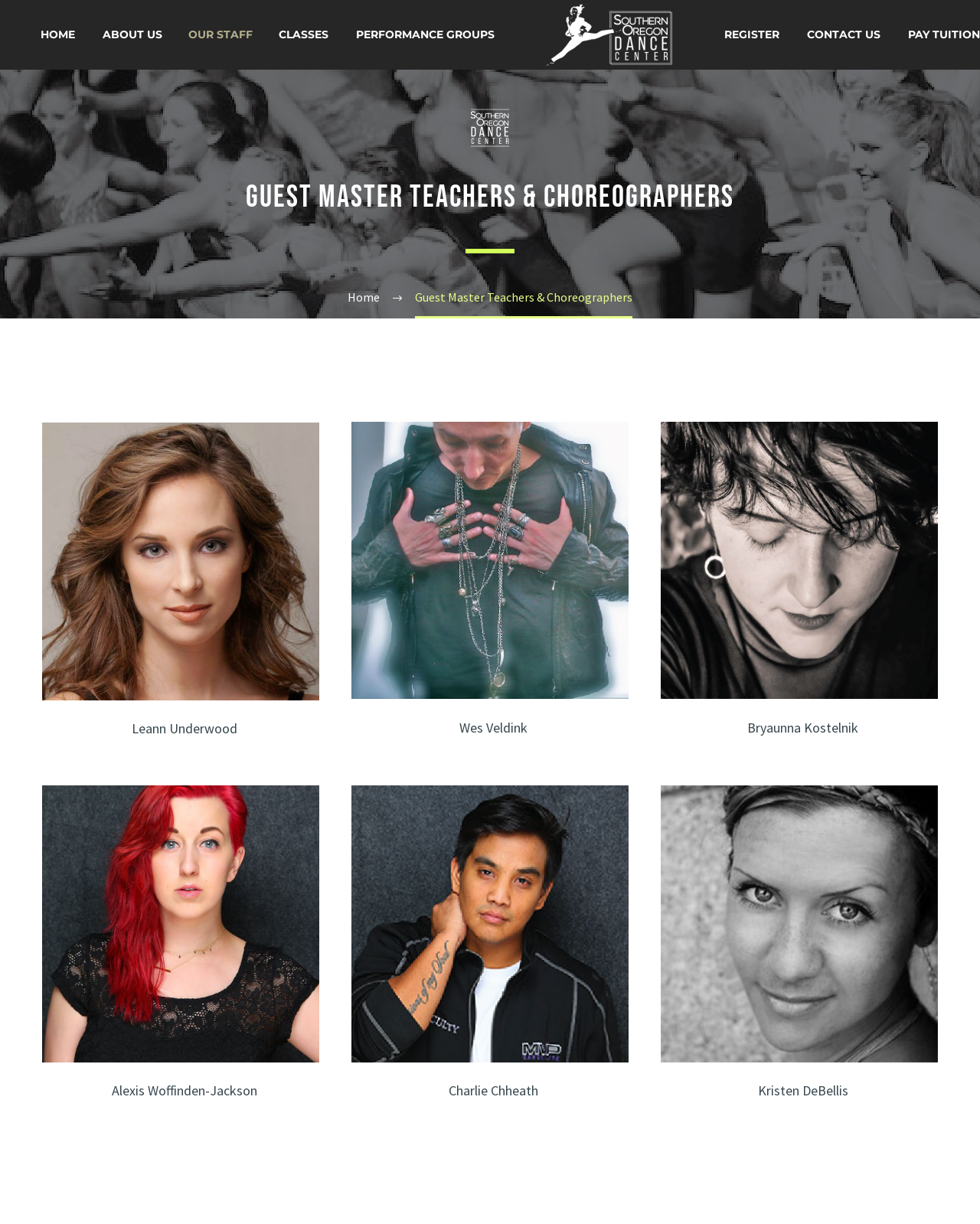How many master teachers are listed on the page?
Give a one-word or short-phrase answer derived from the screenshot.

6